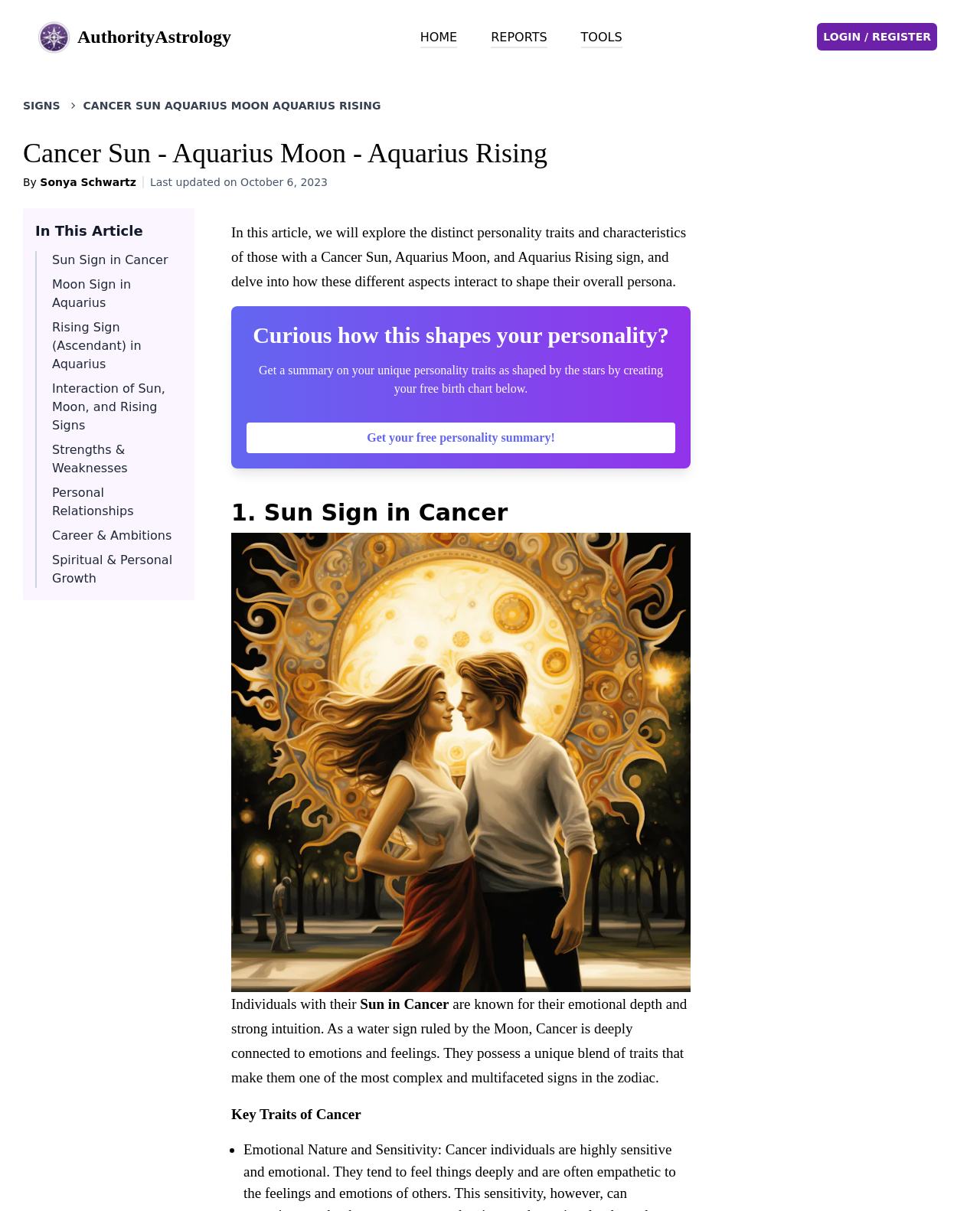Who is the author of the article?
Provide a detailed and extensive answer to the question.

The author of the article is Sonya Schwartz, as indicated by the text 'By Sonya Schwartz' located below the heading 'Cancer Sun - Aquarius Moon - Aquarius Rising'. This suggests that Sonya Schwartz is the person who wrote the article and is credited with its authorship.